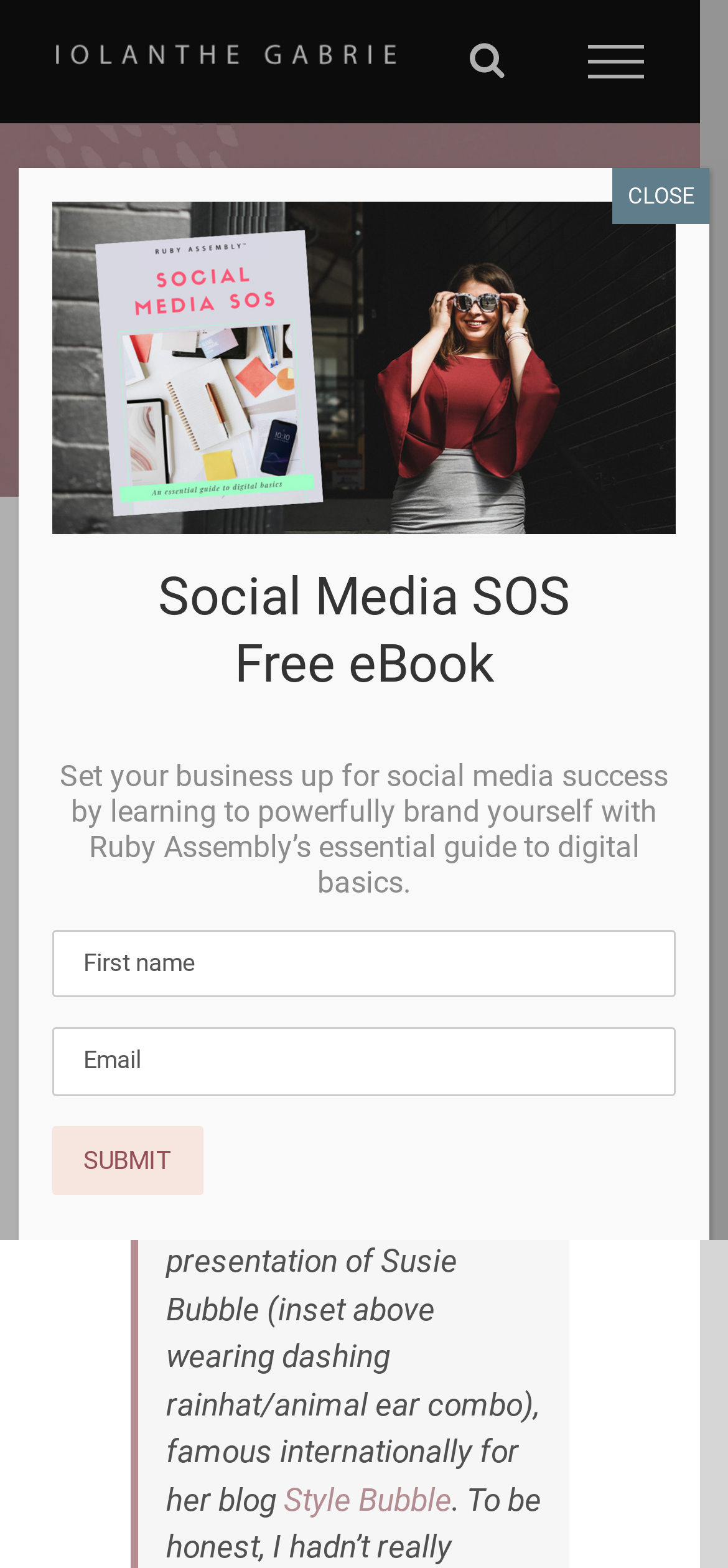Given the description aria-label="Toggle Search", predict the bounding box coordinates of the UI element. Ensure the coordinates are in the format (top-left x, top-left y, bottom-right x, bottom-right y) and all values are between 0 and 1.

[0.683, 0.026, 0.732, 0.05]